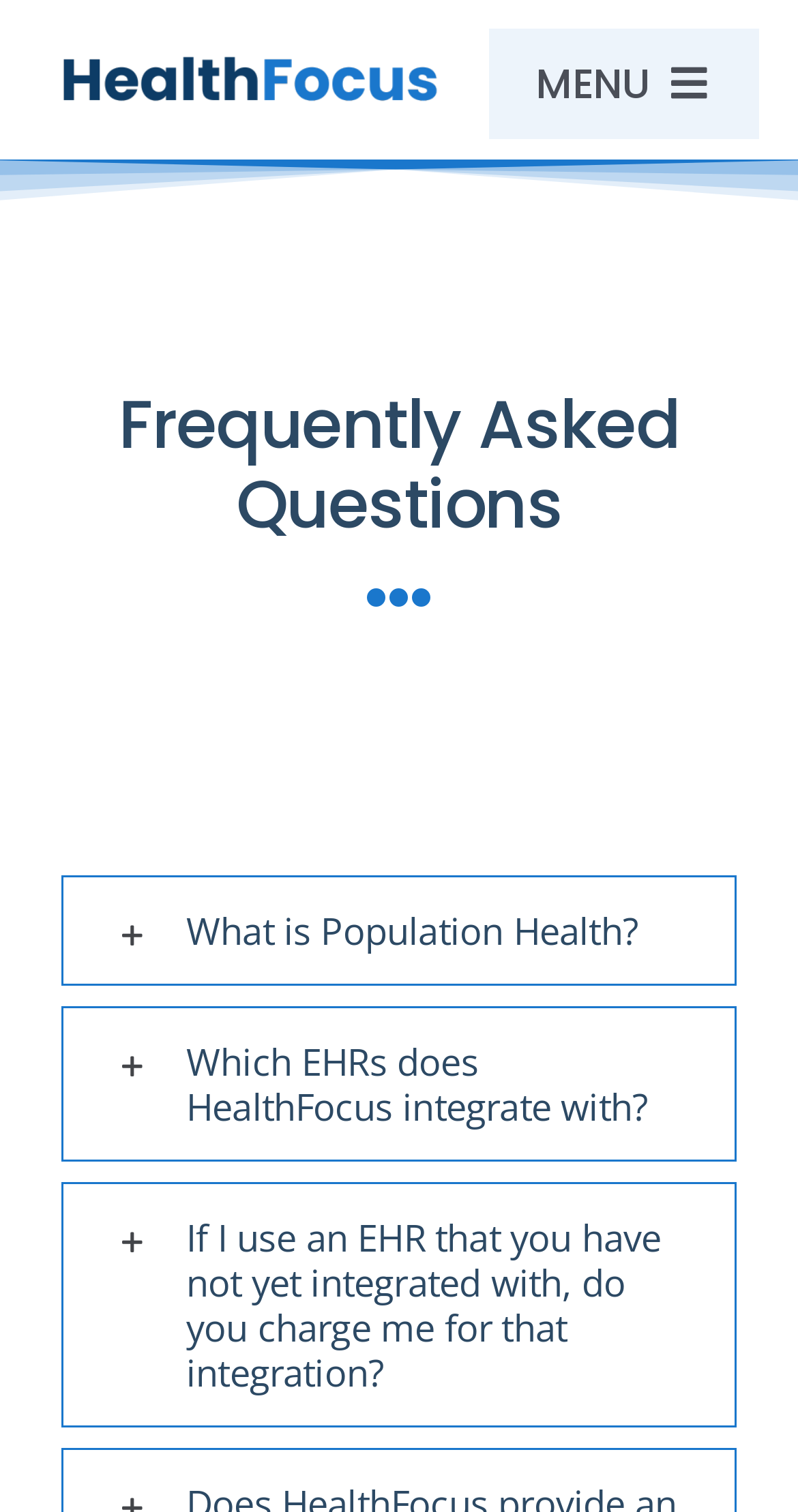What is the first FAQ question?
Please provide a comprehensive answer based on the details in the screenshot.

The first FAQ question can be found in the main content area of the webpage. It is a button that says 'What is Population Health?' and can be expanded to reveal the answer.